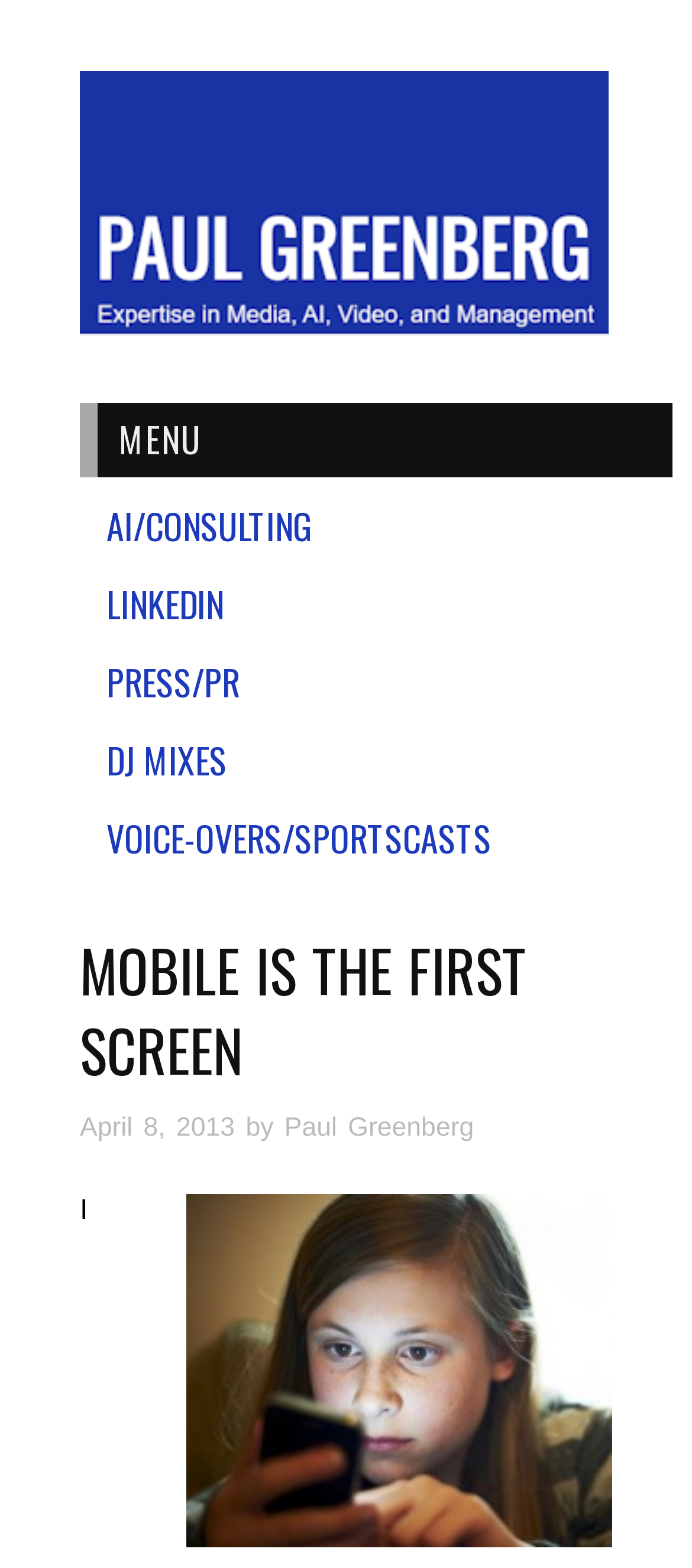Provide the bounding box coordinates for the UI element that is described by this text: "DJ Mixes". The coordinates should be in the form of four float numbers between 0 and 1: [left, top, right, bottom].

[0.115, 0.459, 0.367, 0.509]